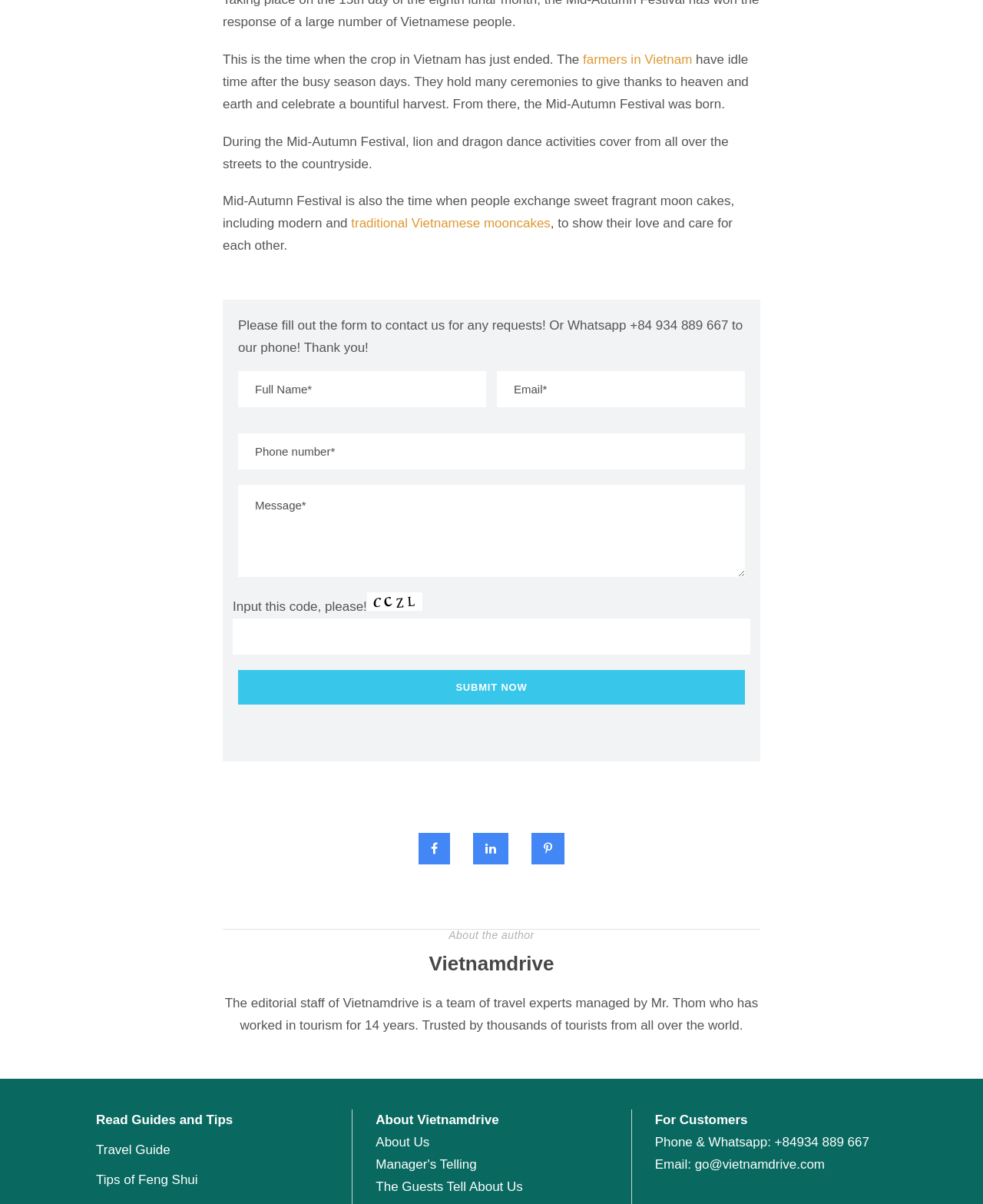Determine the coordinates of the bounding box that should be clicked to complete the instruction: "Read about the author". The coordinates should be represented by four float numbers between 0 and 1: [left, top, right, bottom].

[0.456, 0.771, 0.544, 0.782]